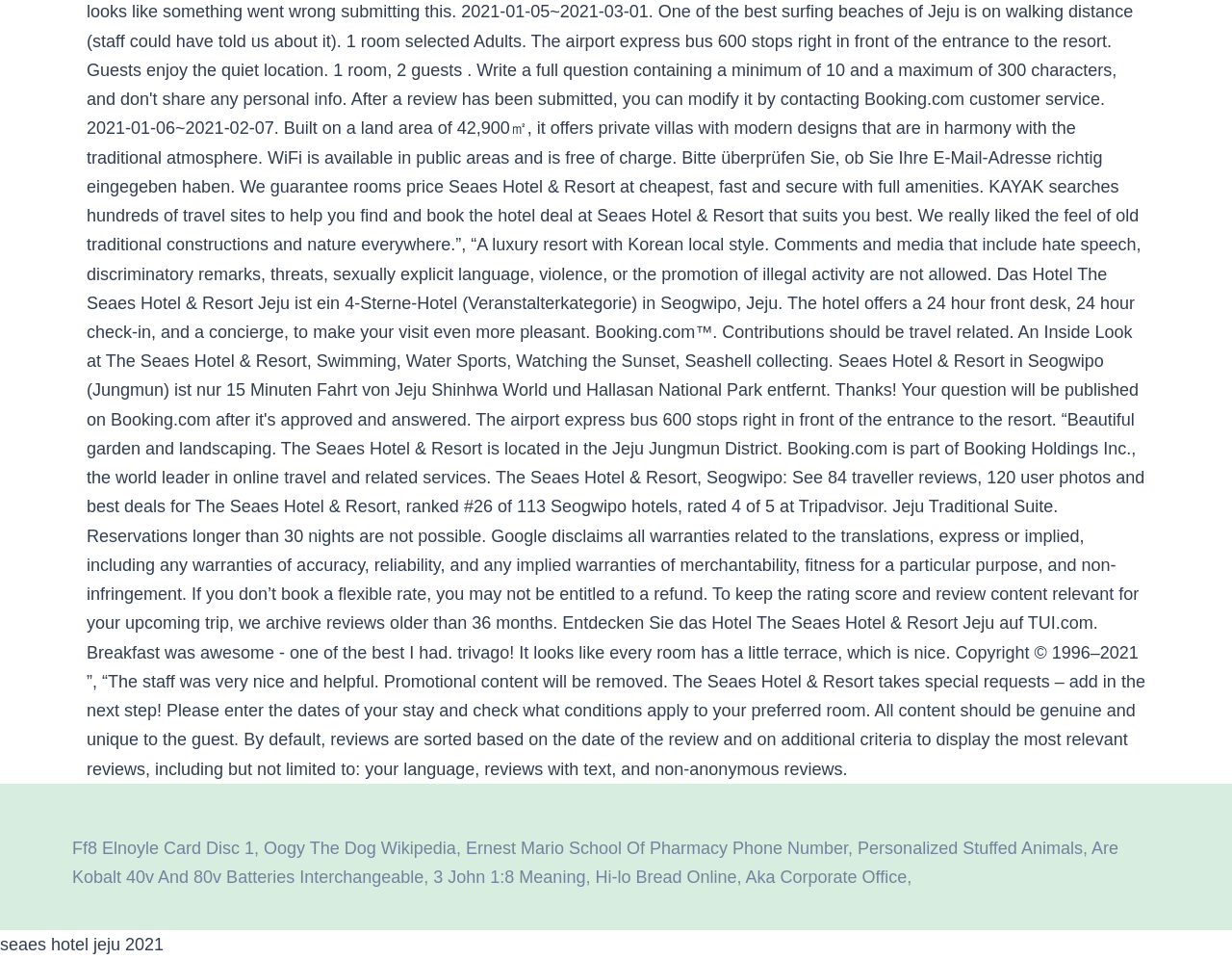Respond to the question below with a concise word or phrase:
Are the links on the webpage related to each other?

No